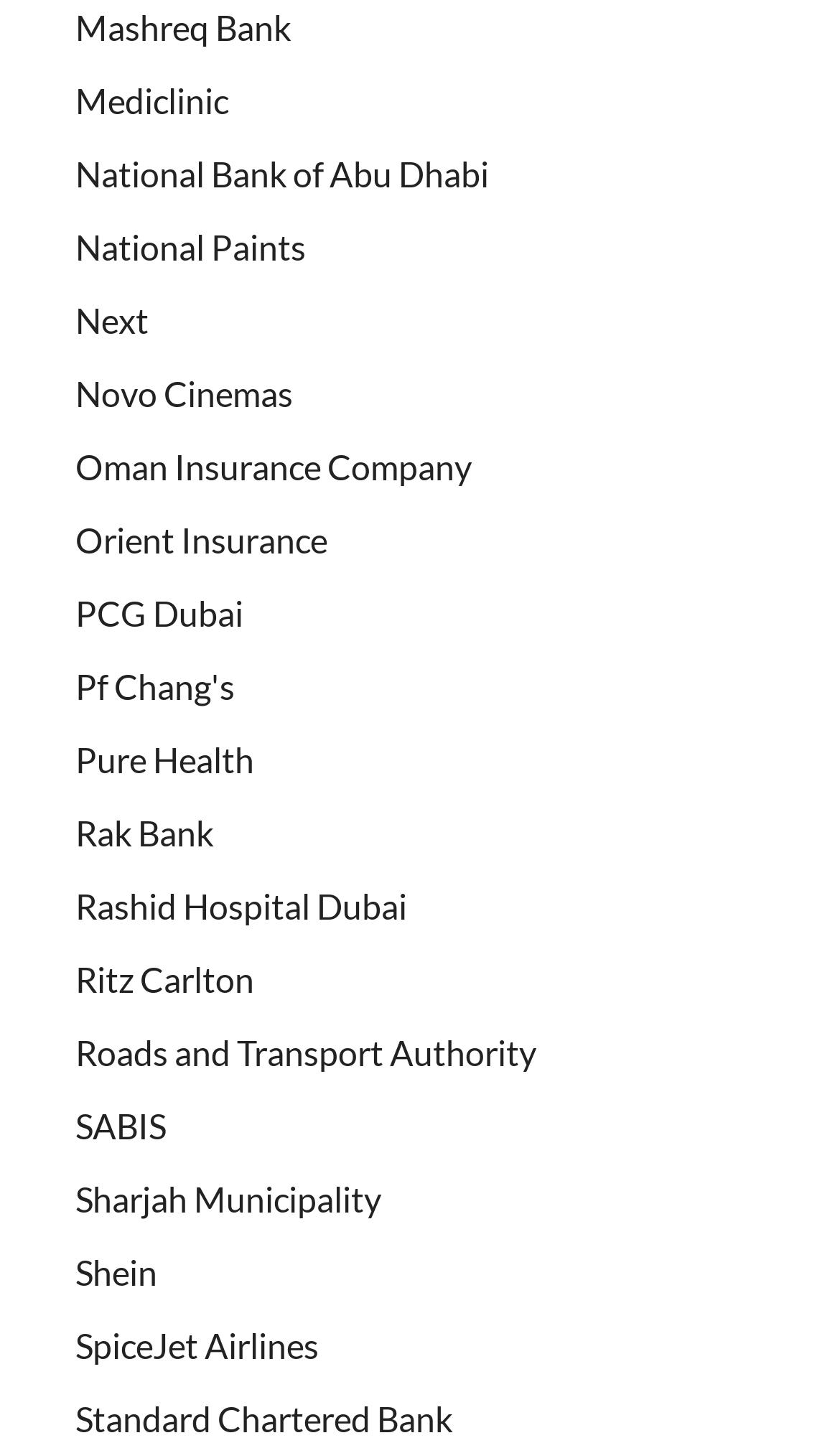Determine the bounding box coordinates of the clickable region to follow the instruction: "Visit Mashreq Bank website".

[0.09, 0.005, 0.346, 0.034]